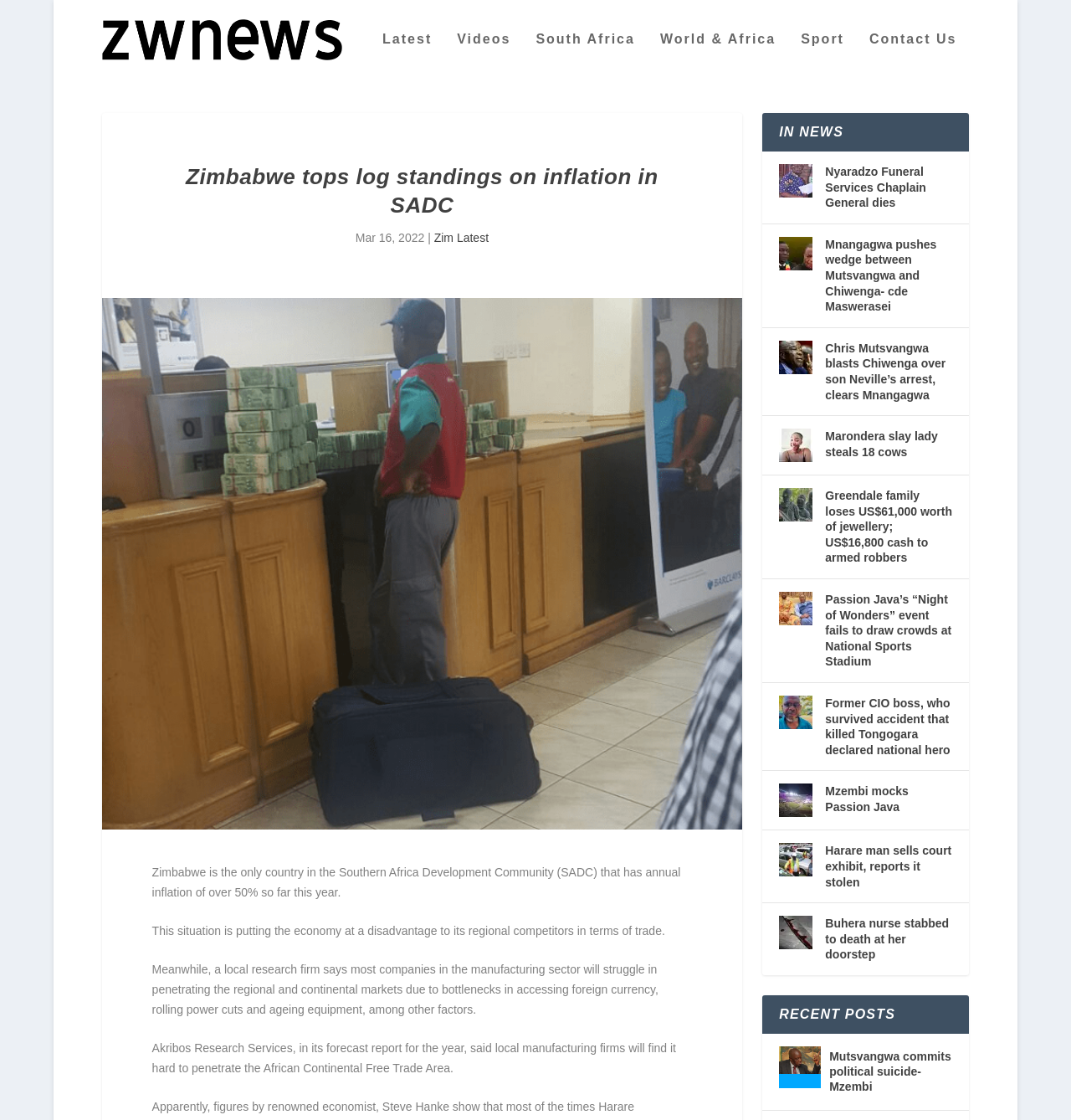Identify the bounding box coordinates of the element that should be clicked to fulfill this task: "Explore the 'Sport' section". The coordinates should be provided as four float numbers between 0 and 1, i.e., [left, top, right, bottom].

[0.748, 0.029, 0.788, 0.071]